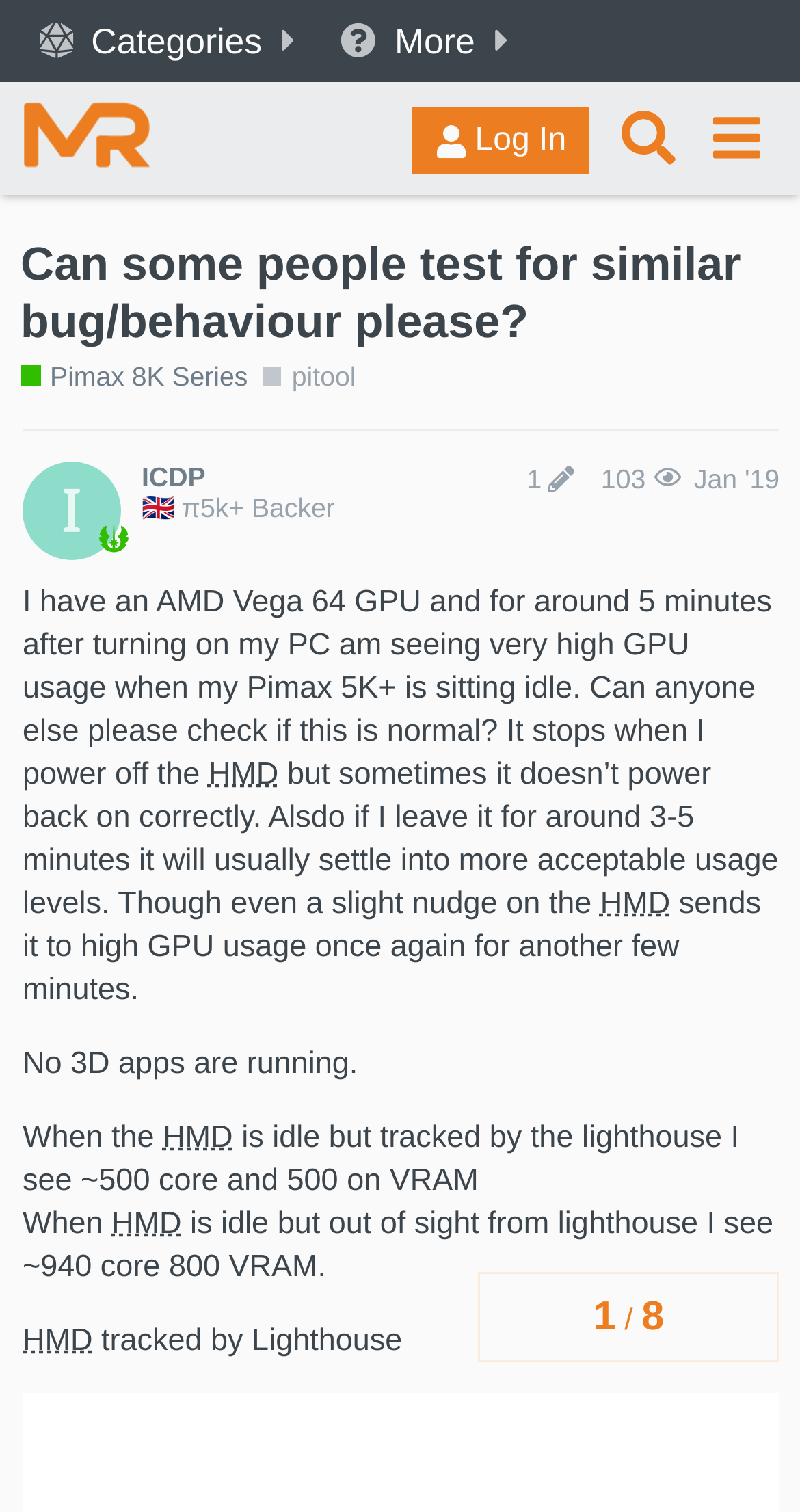Examine the screenshot and answer the question in as much detail as possible: What is the topic about?

I determined the topic by reading the static text 'I have an AMD Vega 64 GPU and for around 5 minutes after turning on my PC am seeing very high GPU usage when my Pimax 5K+ is sitting idle.' which describes the issue the author is experiencing.